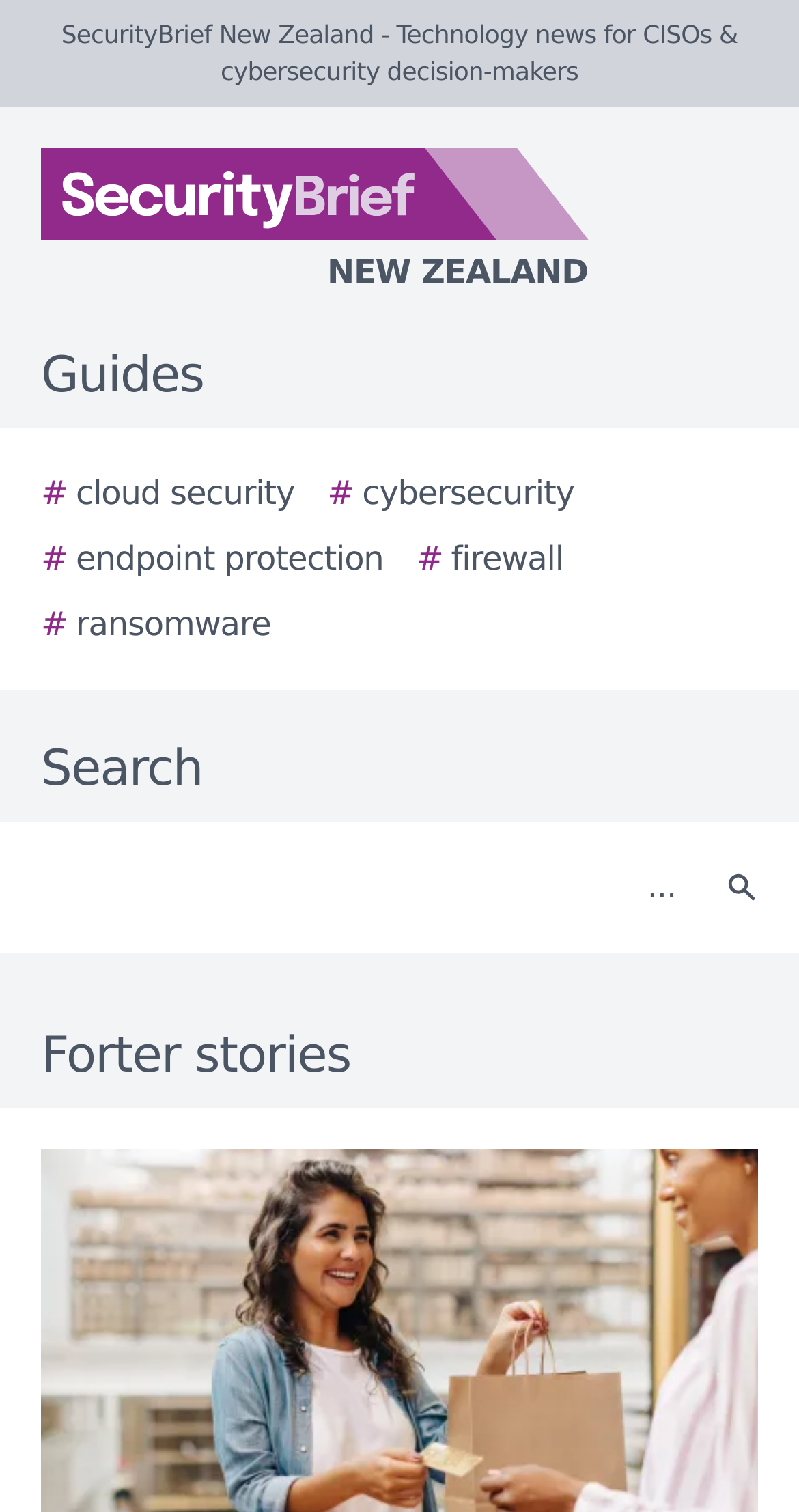What is the purpose of the textbox?
From the image, respond using a single word or phrase.

Search